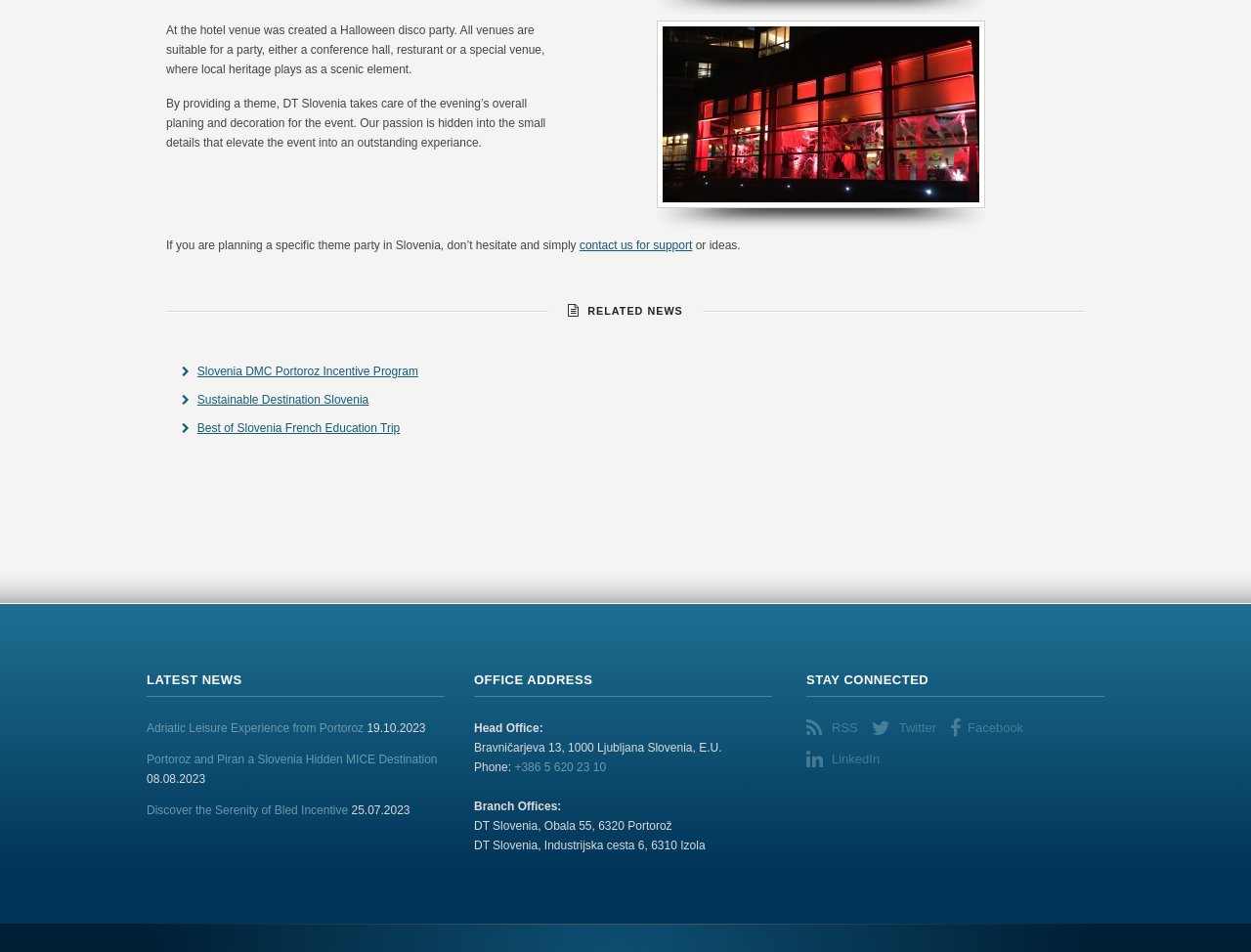What is the theme of the party described?
Can you provide a detailed and comprehensive answer to the question?

The theme of the party described is Halloween, which is mentioned in the text 'At the hotel venue was created a Halloween disco party.'